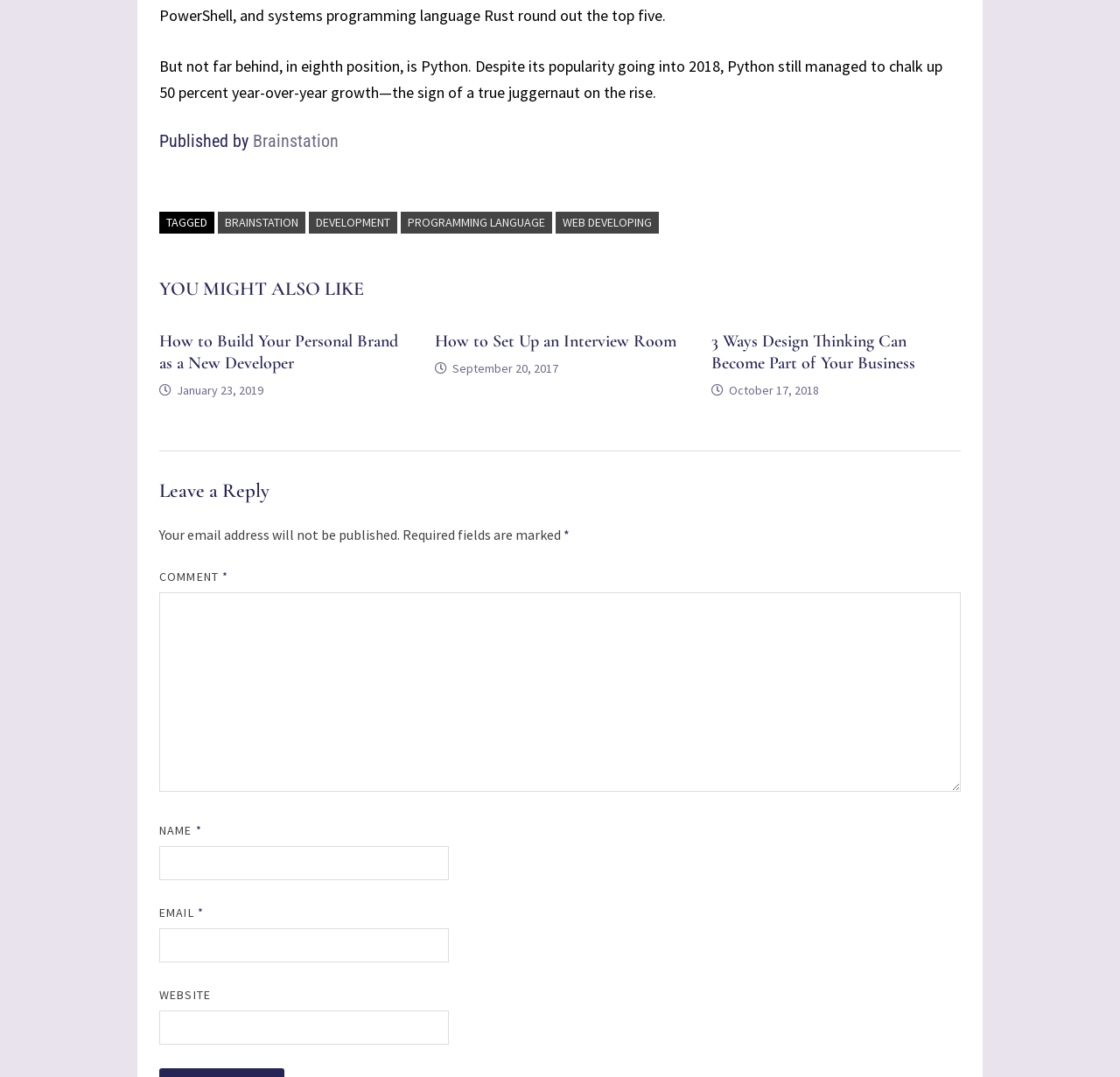Specify the bounding box coordinates of the area to click in order to execute this command: 'Click on the 'Brainstation' link'. The coordinates should consist of four float numbers ranging from 0 to 1, and should be formatted as [left, top, right, bottom].

[0.226, 0.121, 0.303, 0.14]